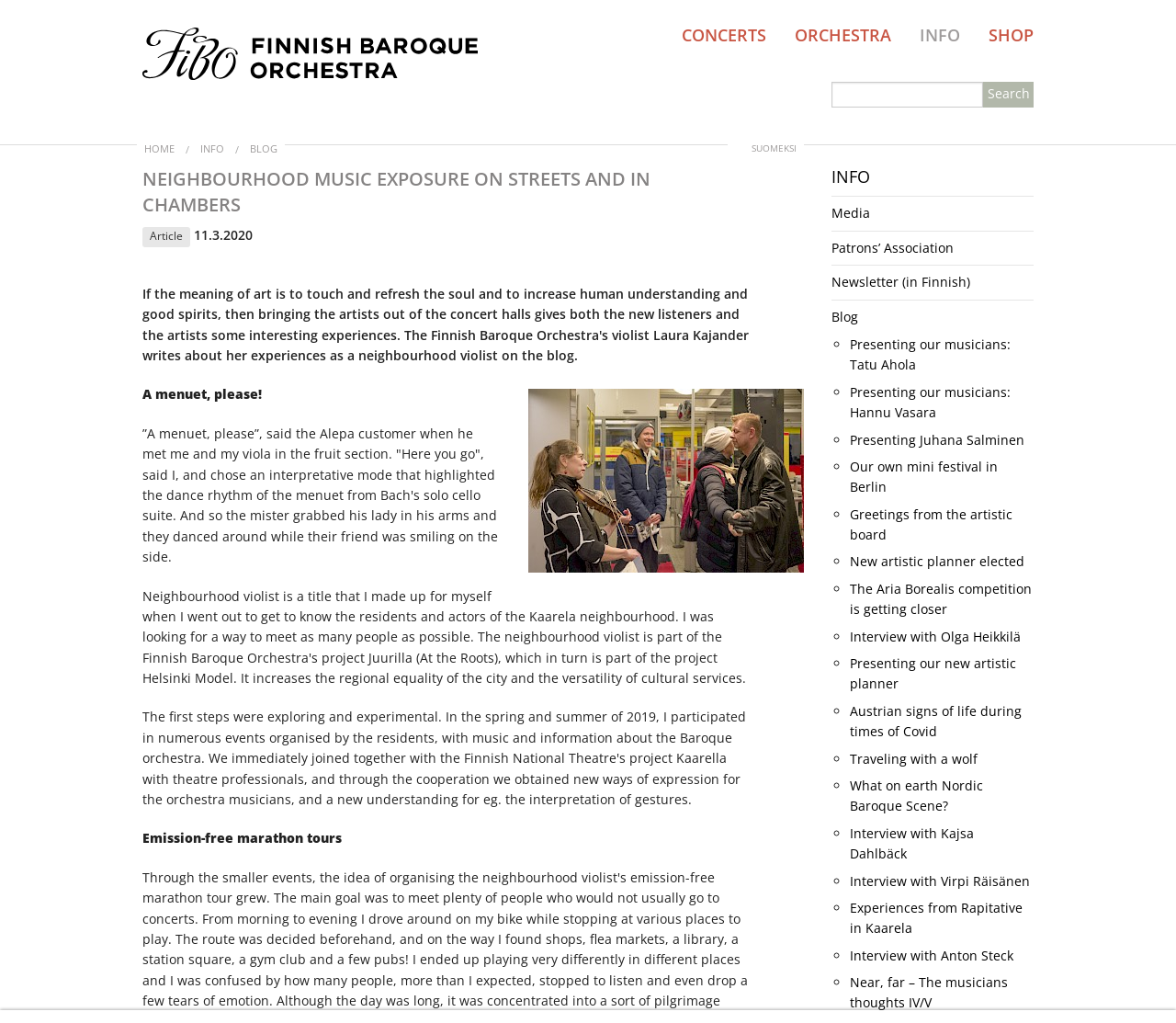Provide a brief response using a word or short phrase to this question:
What is the name of the orchestra?

Fibo